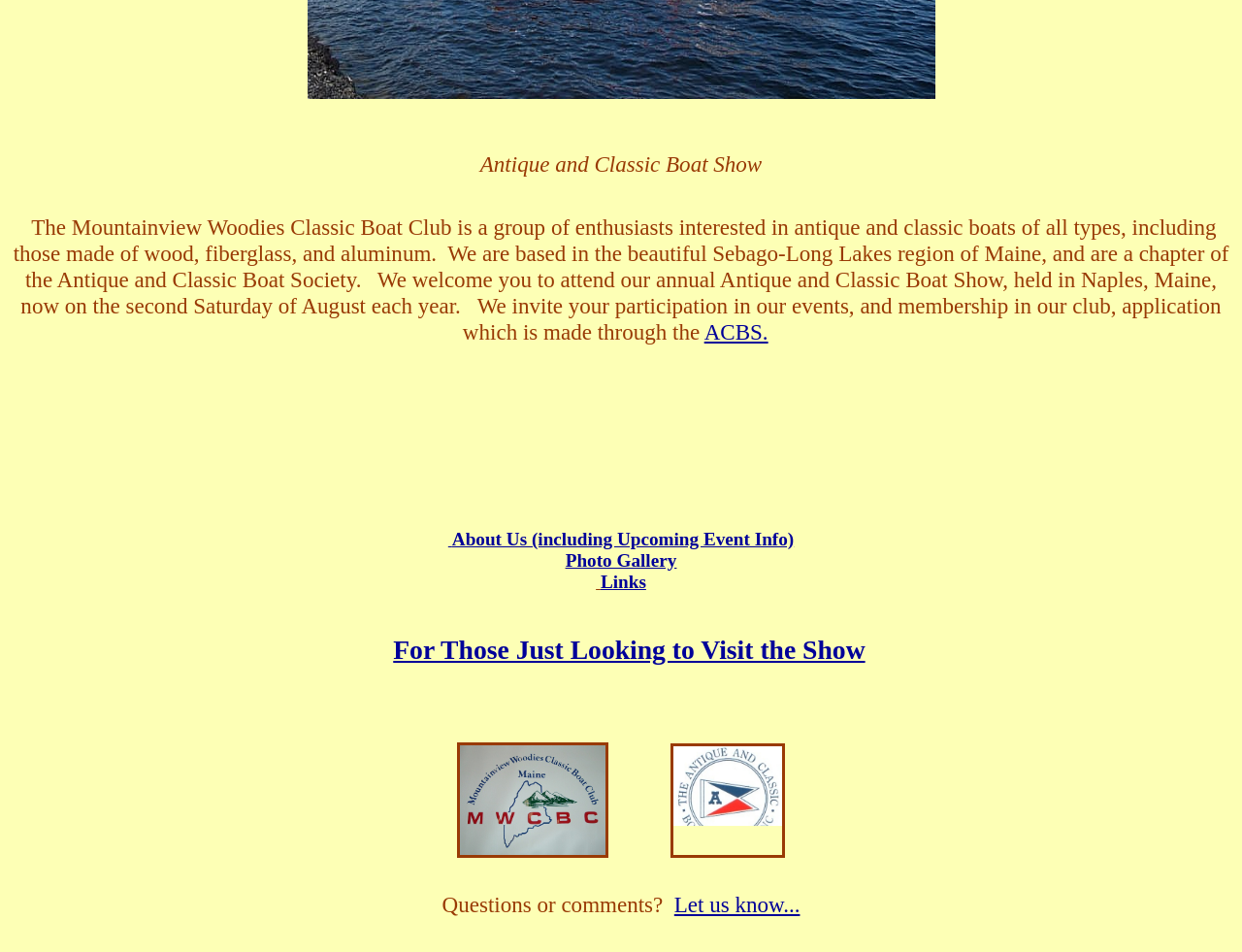Determine the bounding box coordinates for the HTML element described here: "Let us know...".

[0.543, 0.937, 0.644, 0.963]